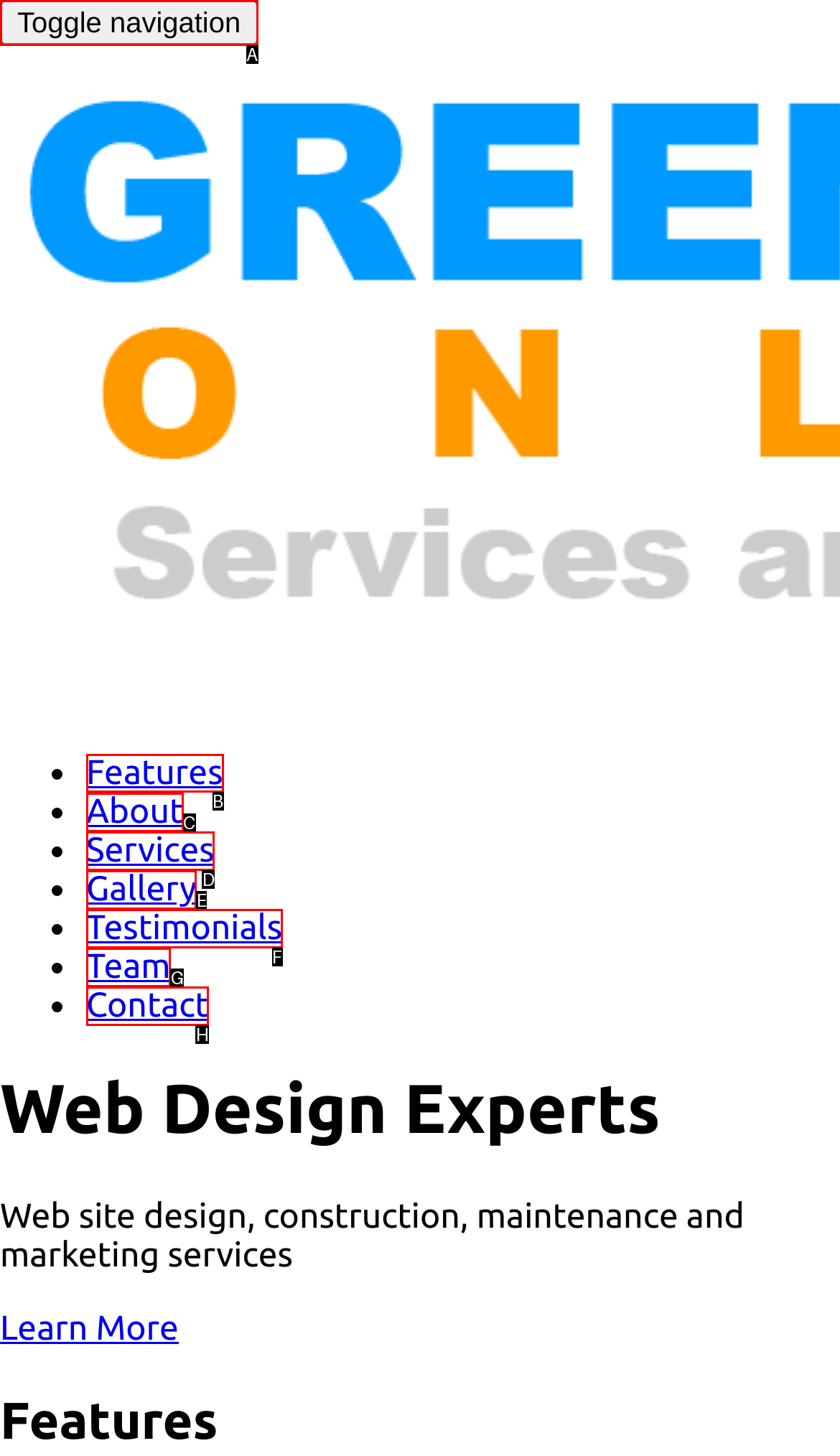Choose the letter of the UI element necessary for this task: View features
Answer with the correct letter.

B